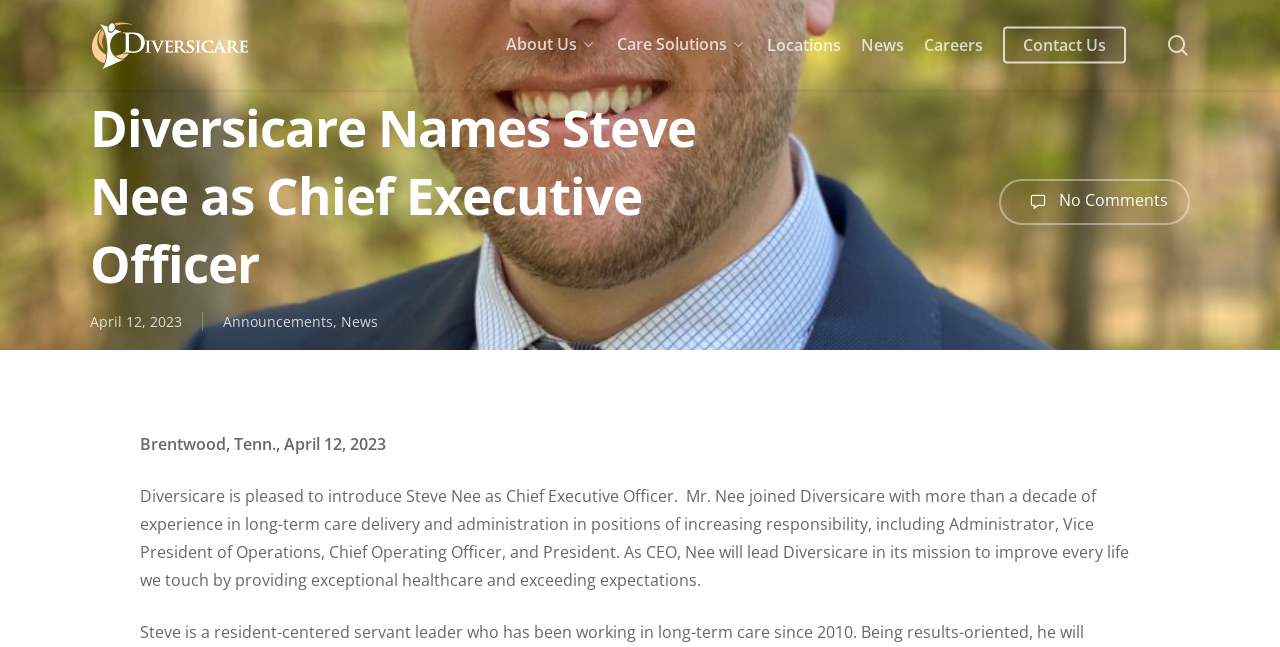Locate the bounding box coordinates of the area you need to click to fulfill this instruction: 'Close the search bar'. The coordinates must be in the form of four float numbers ranging from 0 to 1: [left, top, right, bottom].

[0.902, 0.326, 0.92, 0.352]